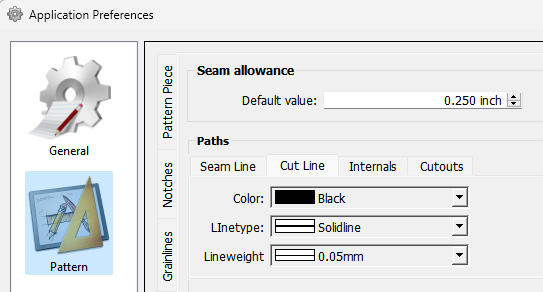Break down the image into a detailed narrative.

The image displays a user interface from an application, specifically the "Application Preferences" menu. On the left side, there's a gear icon representing the "General" settings category, along with a triangular ruler icon indicating the "Pattern" section. The central area features customizable options related to seam allowances, highlighting a default seam allowance of 0.250 inches. Below this, the "Paths" settings allow users to adjust the properties of the seam line, cut line, internals, and cutouts. Here, settings for the seam line are showcased, with the color set to black, the line type as "Solidline," and the line weight specified as 0.05 mm. This interface is likely part of a sewing or fabric design software, catering to users who need specific adjustments for their patterns.